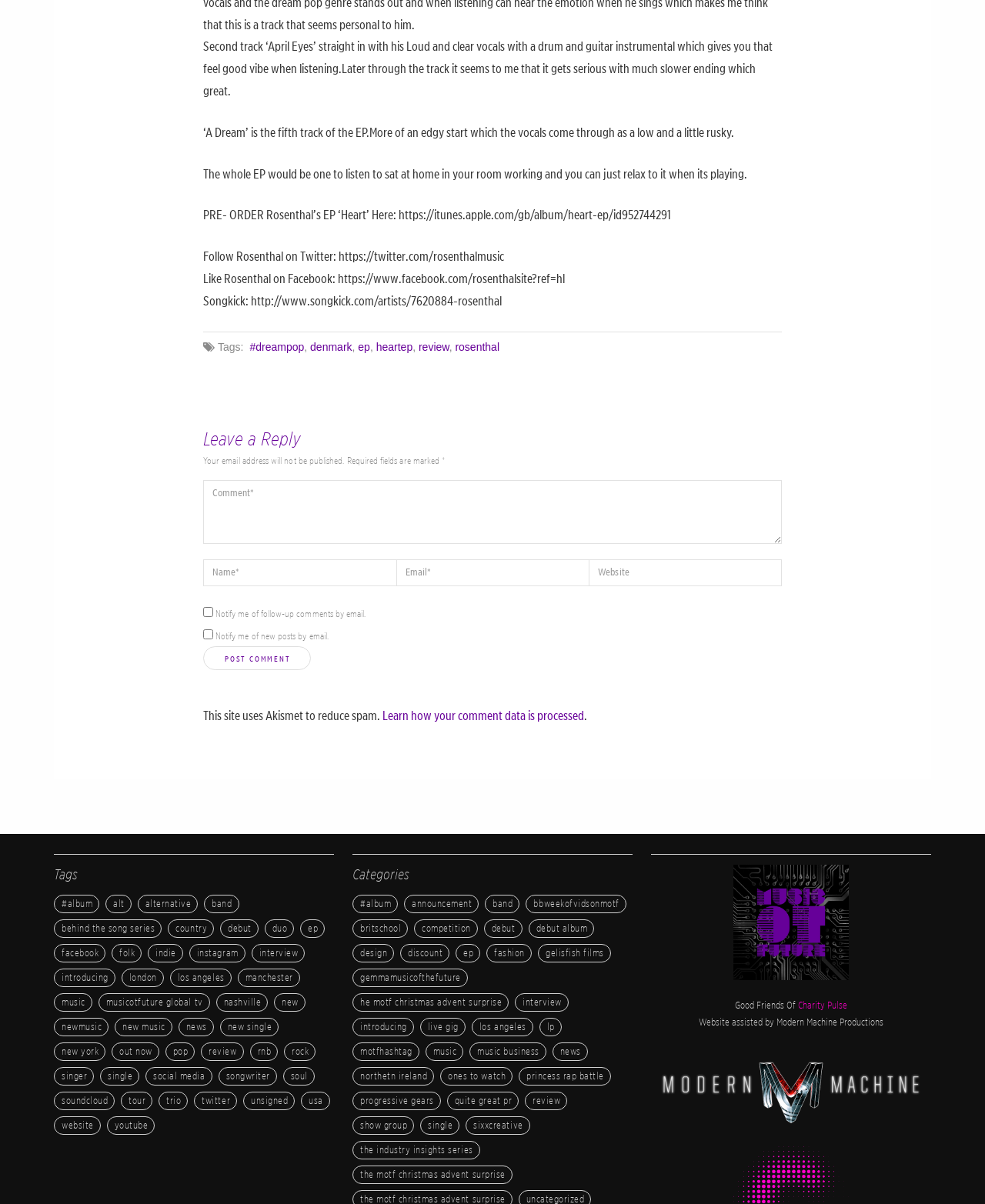Find the bounding box coordinates for the area that should be clicked to accomplish the instruction: "Pre-order Rosenthal's EP 'Heart'".

[0.206, 0.173, 0.681, 0.184]